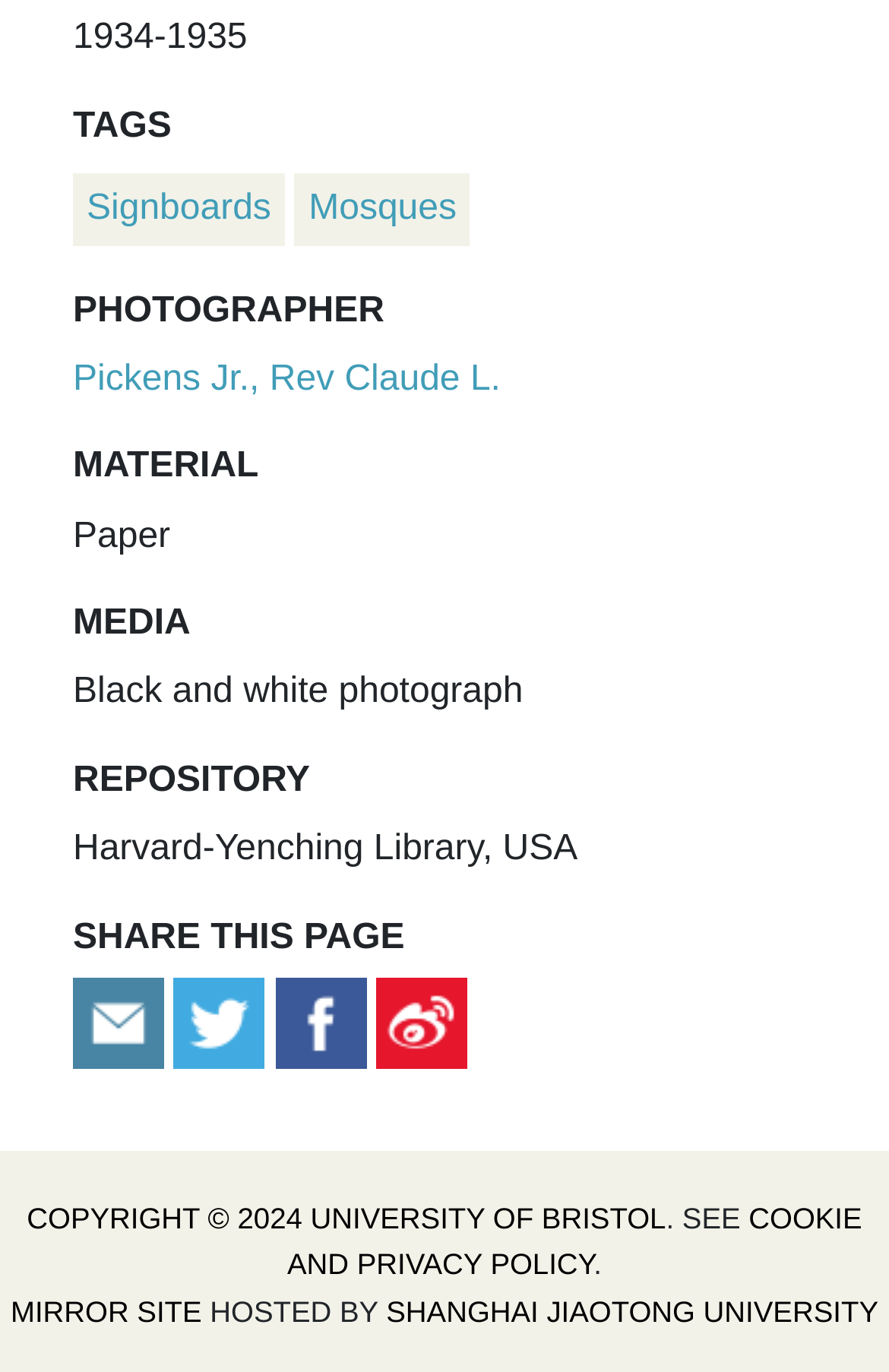Indicate the bounding box coordinates of the element that must be clicked to execute the instruction: "Share on Facebook". The coordinates should be given as four float numbers between 0 and 1, i.e., [left, top, right, bottom].

[0.31, 0.731, 0.413, 0.759]